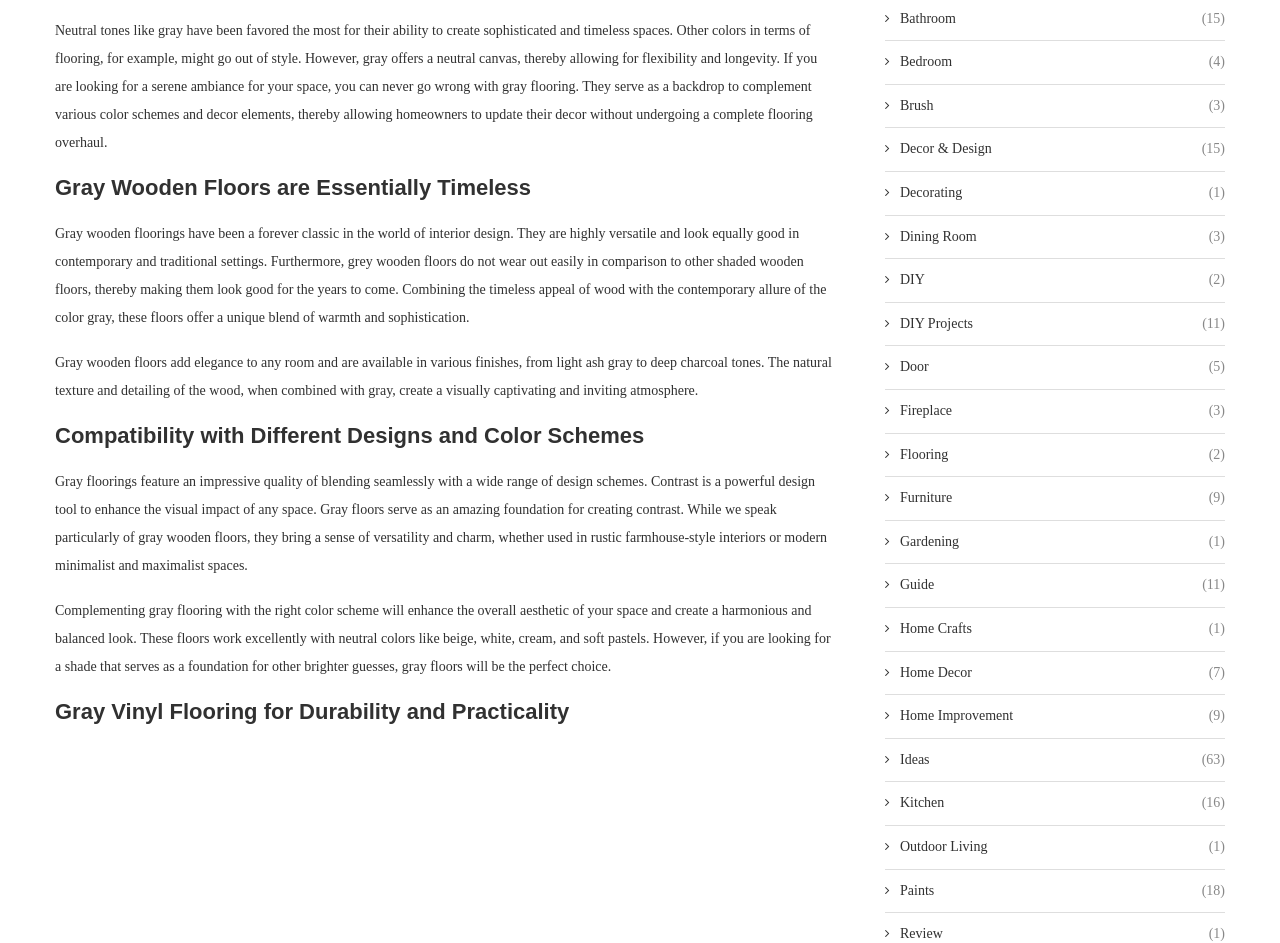Please find the bounding box coordinates of the element that must be clicked to perform the given instruction: "Click on 'Ideas' category". The coordinates should be four float numbers from 0 to 1, i.e., [left, top, right, bottom].

[0.691, 0.795, 0.957, 0.816]